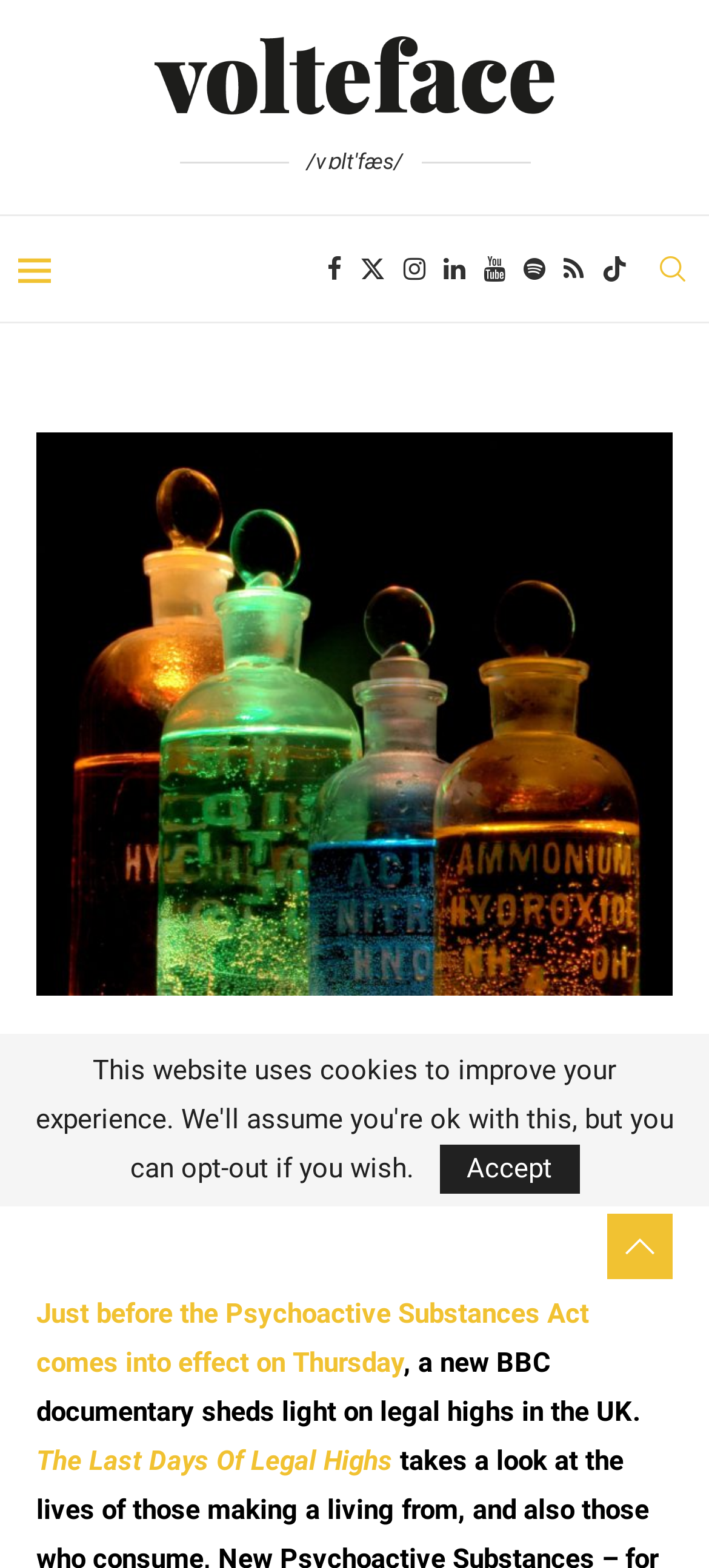Offer a comprehensive description of the webpage’s content and structure.

This webpage is about an article titled "A New Low For Legal Highs" by Calum Armstrong, published on December 26, 2019. At the top of the page, there is a logo of Volteface, which is also a link. Below the logo, there is a table with several social media links, including Facebook, Twitter, Instagram, and more, aligned horizontally.

The main content of the article starts with a heading "A NEW LOW FOR LEGAL HIGHS" in a large font. Below the heading, there is a byline "by Calum Armstrong" and a timestamp of the article's publication date. The article's text begins with a sentence "Just before the Psychoactive Substances Act comes into effect on Thursday, a new BBC documentary sheds light on legal highs in the UK." The text continues with a link to the documentary title "The Last Days Of Legal Highs".

On the right side of the page, there is a search link and a link to the "Features" section. At the bottom of the page, there is a link to "GPRD Accept" and another link with no text.